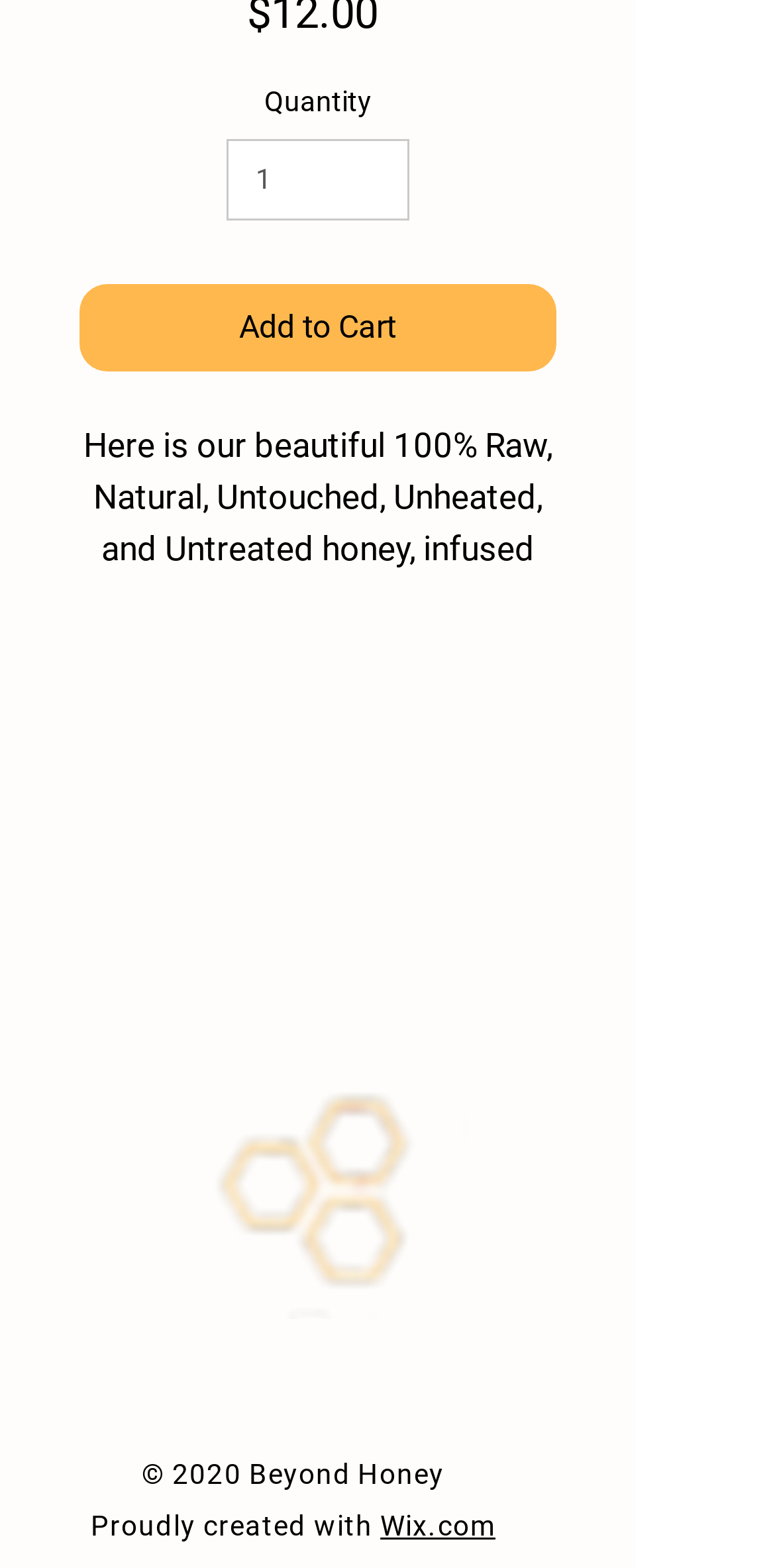What is the minimum quantity I can buy?
Answer the question in a detailed and comprehensive manner.

The spinbutton element with the label 'Quantity' has a valuemin of 1, indicating that the minimum quantity that can be purchased is 1 unit.